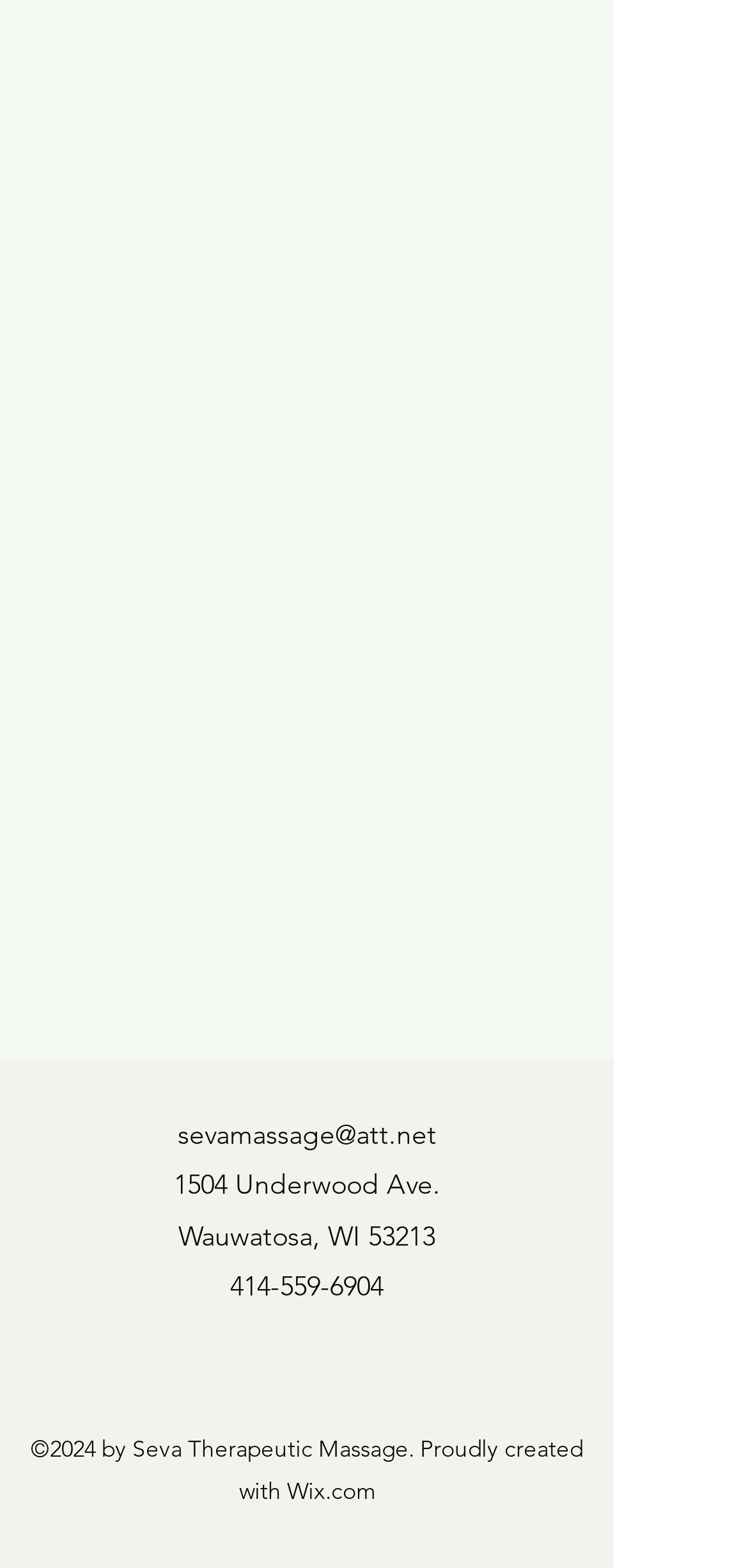What is the phone number of Seva Therapeutic Massage?
Refer to the image and respond with a one-word or short-phrase answer.

414-559-6904